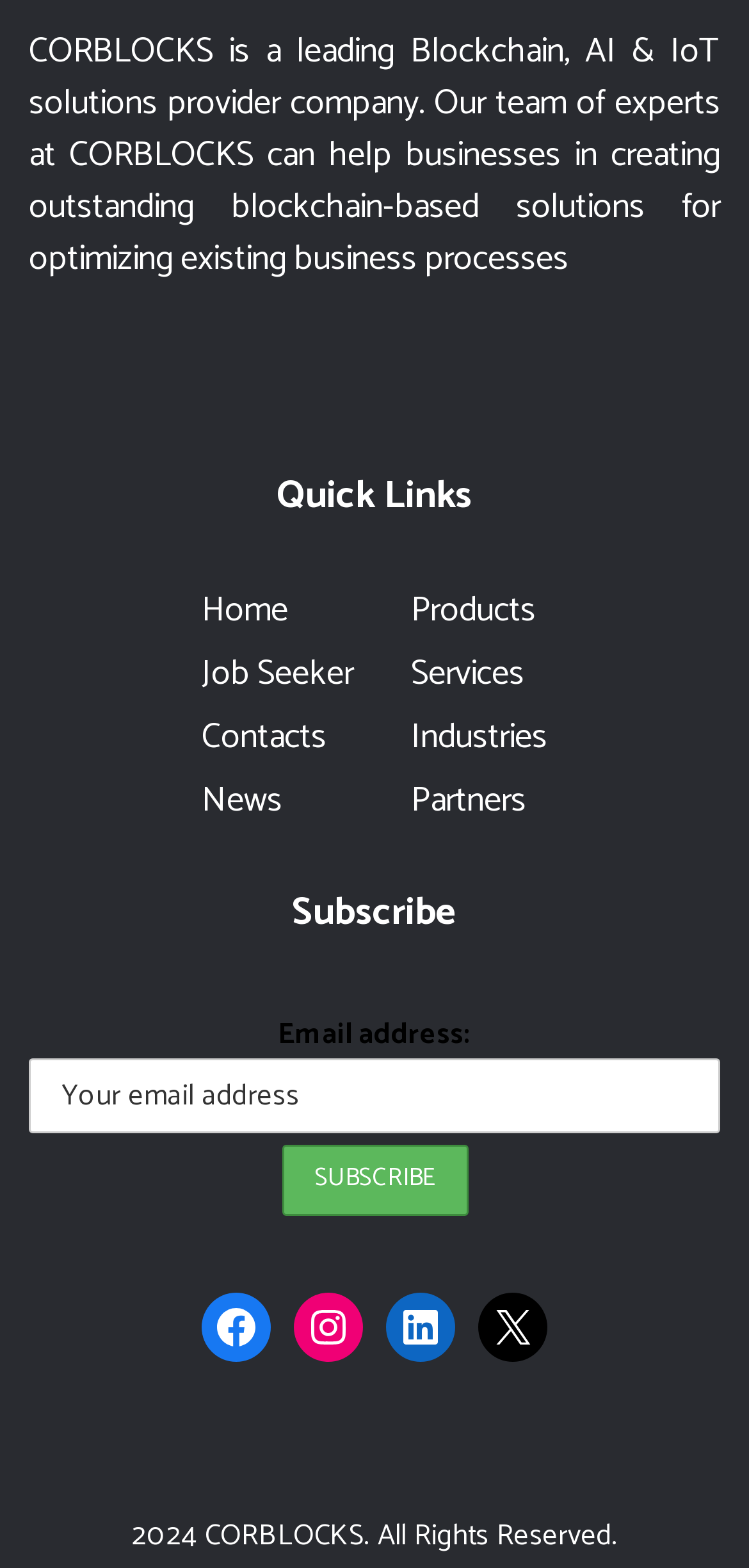Find the bounding box coordinates of the area to click in order to follow the instruction: "Visit LinkedIn".

None